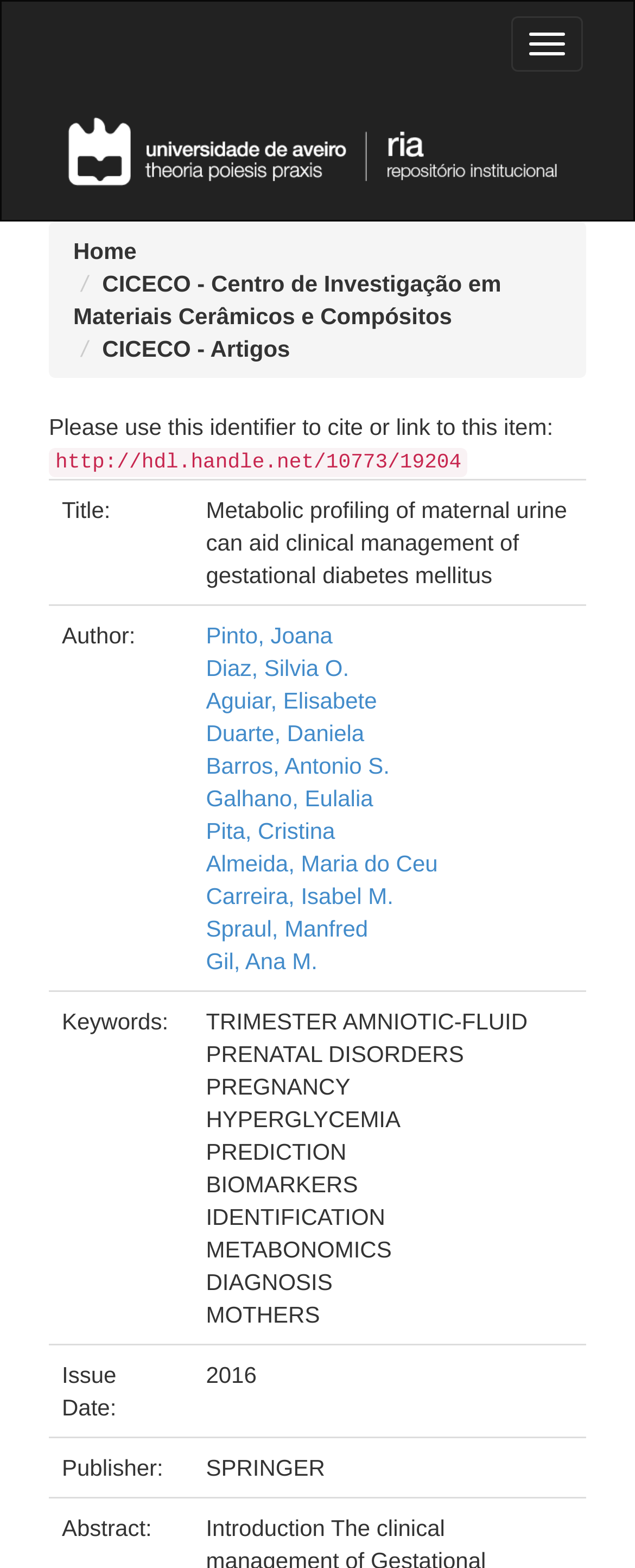Who are the authors of this research?
Please use the visual content to give a single word or phrase answer.

Pinto, Joana, Diaz, Silvia O., ...